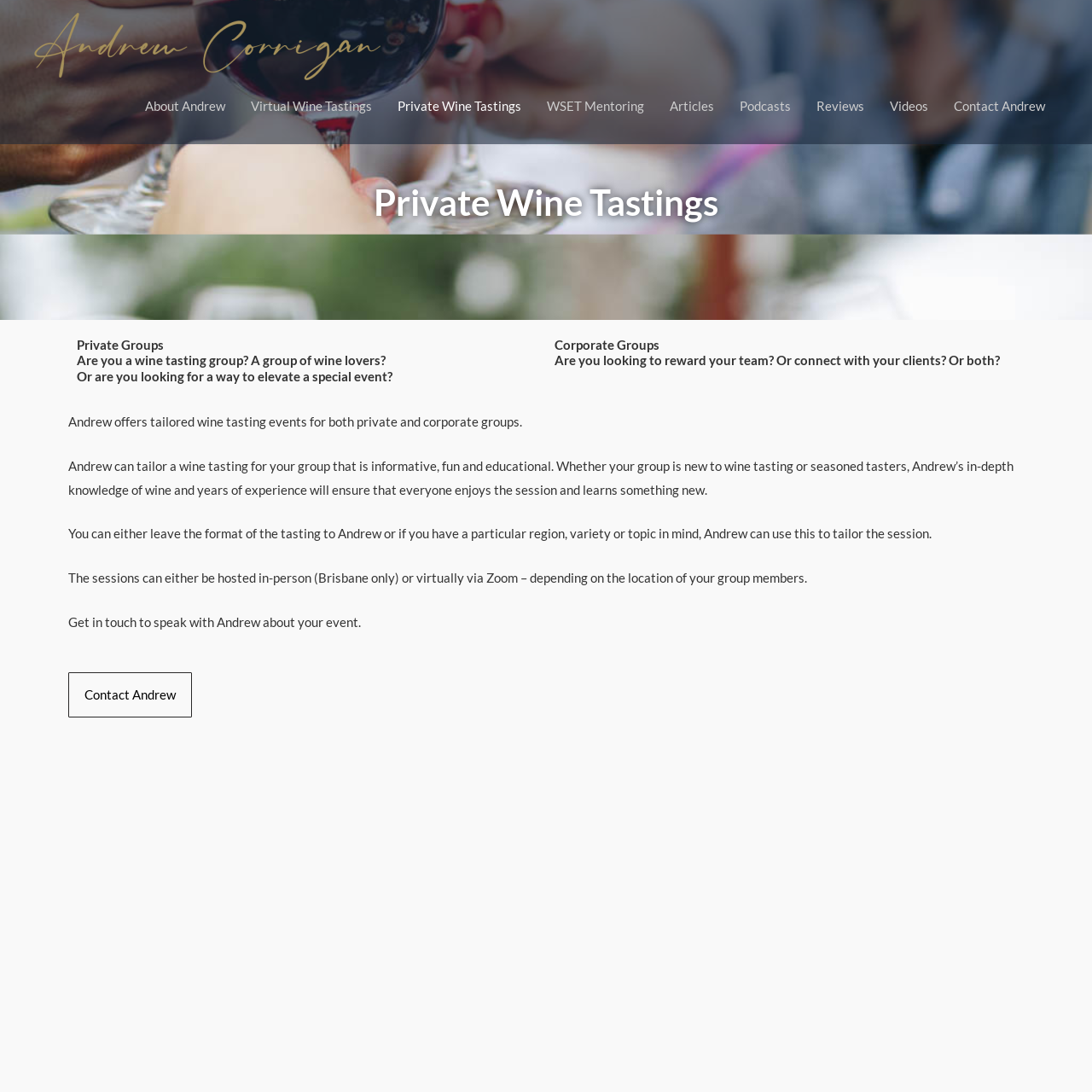Provide the bounding box coordinates of the HTML element described by the text: "Contact Andrew". The coordinates should be in the format [left, top, right, bottom] with values between 0 and 1.

[0.062, 0.616, 0.176, 0.657]